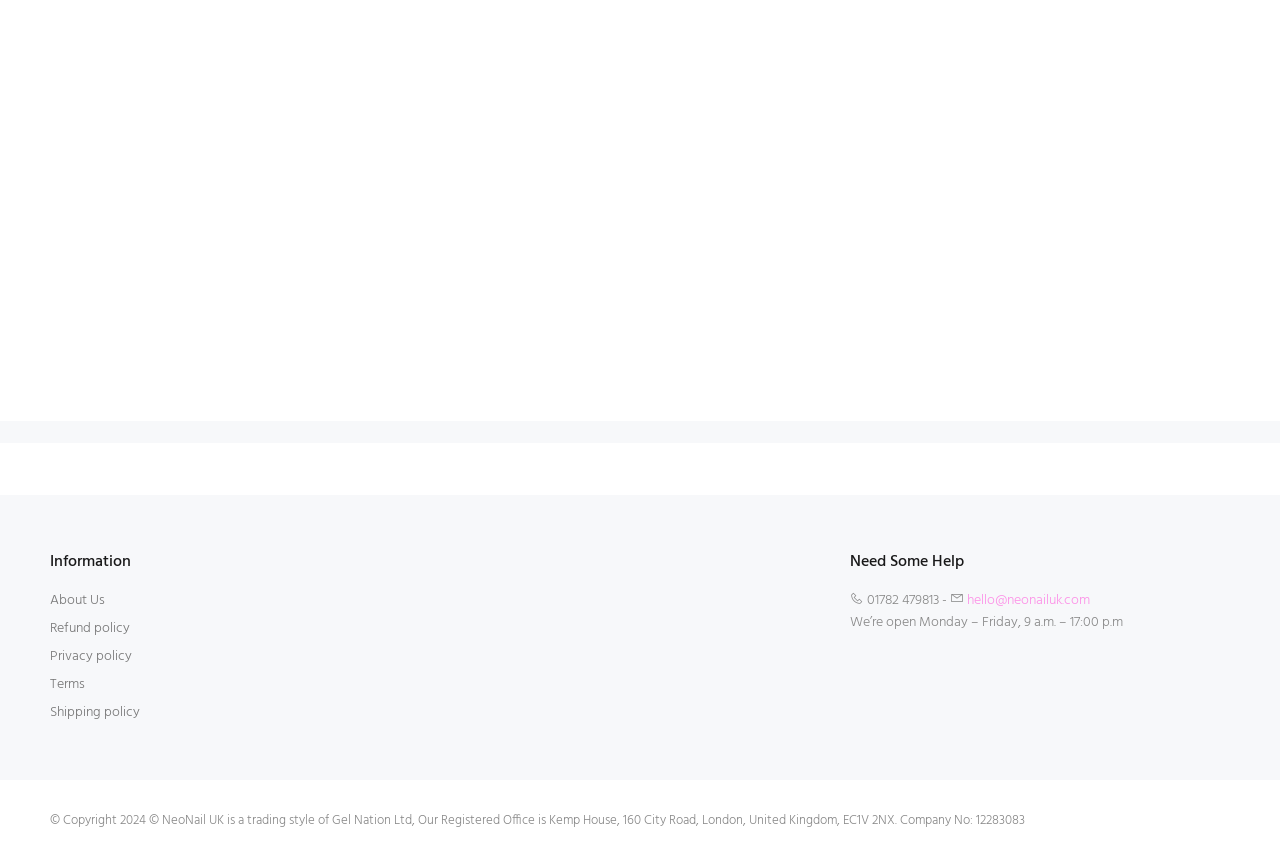What is the phone number for customer support?
From the screenshot, provide a brief answer in one word or phrase.

01782 479813